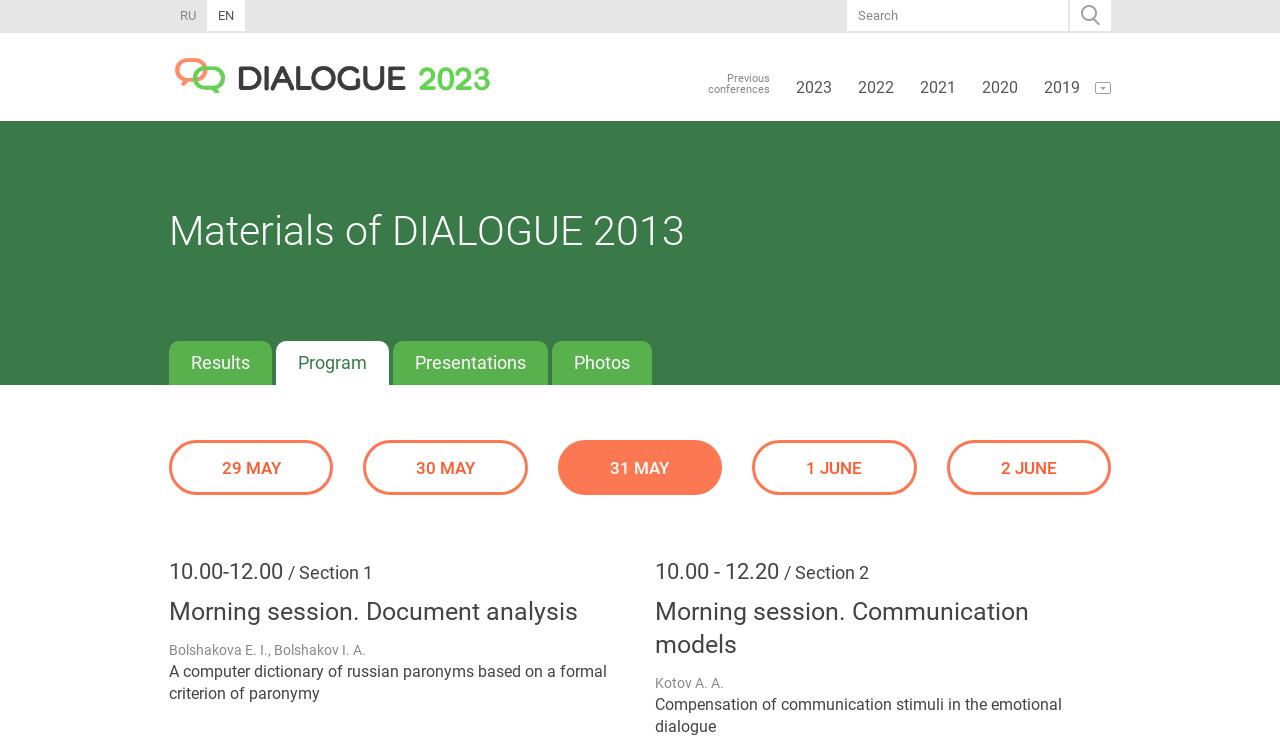Find the bounding box of the UI element described as: "parent_node: Submit name="searchText" placeholder="Search"". The bounding box coordinates should be given as four float values between 0 and 1, i.e., [left, top, right, bottom].

[0.662, 0.0, 0.834, 0.042]